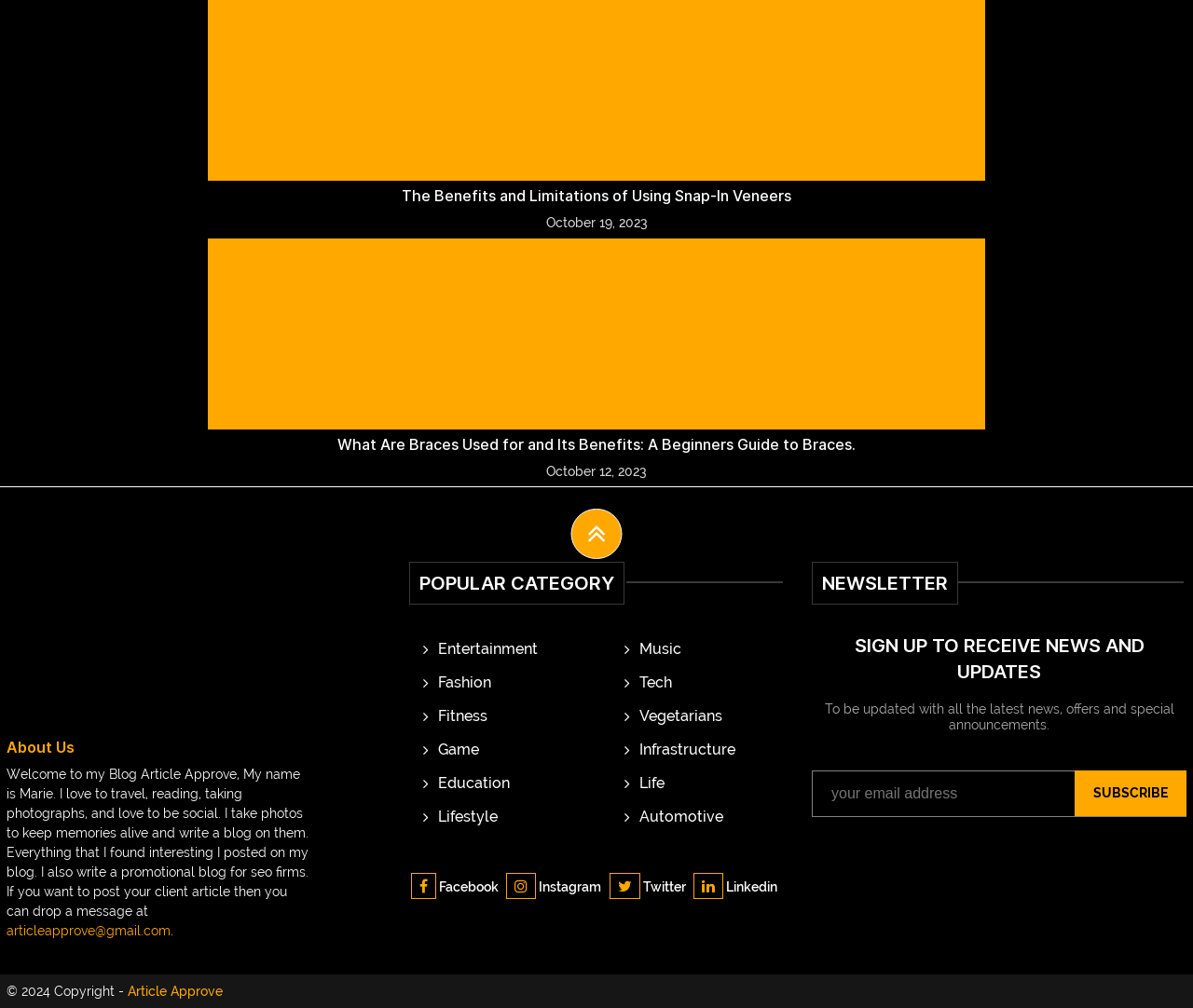Extract the bounding box coordinates for the HTML element that matches this description: "Introduction to floristry course.". The coordinates should be four float numbers between 0 and 1, i.e., [left, top, right, bottom].

None